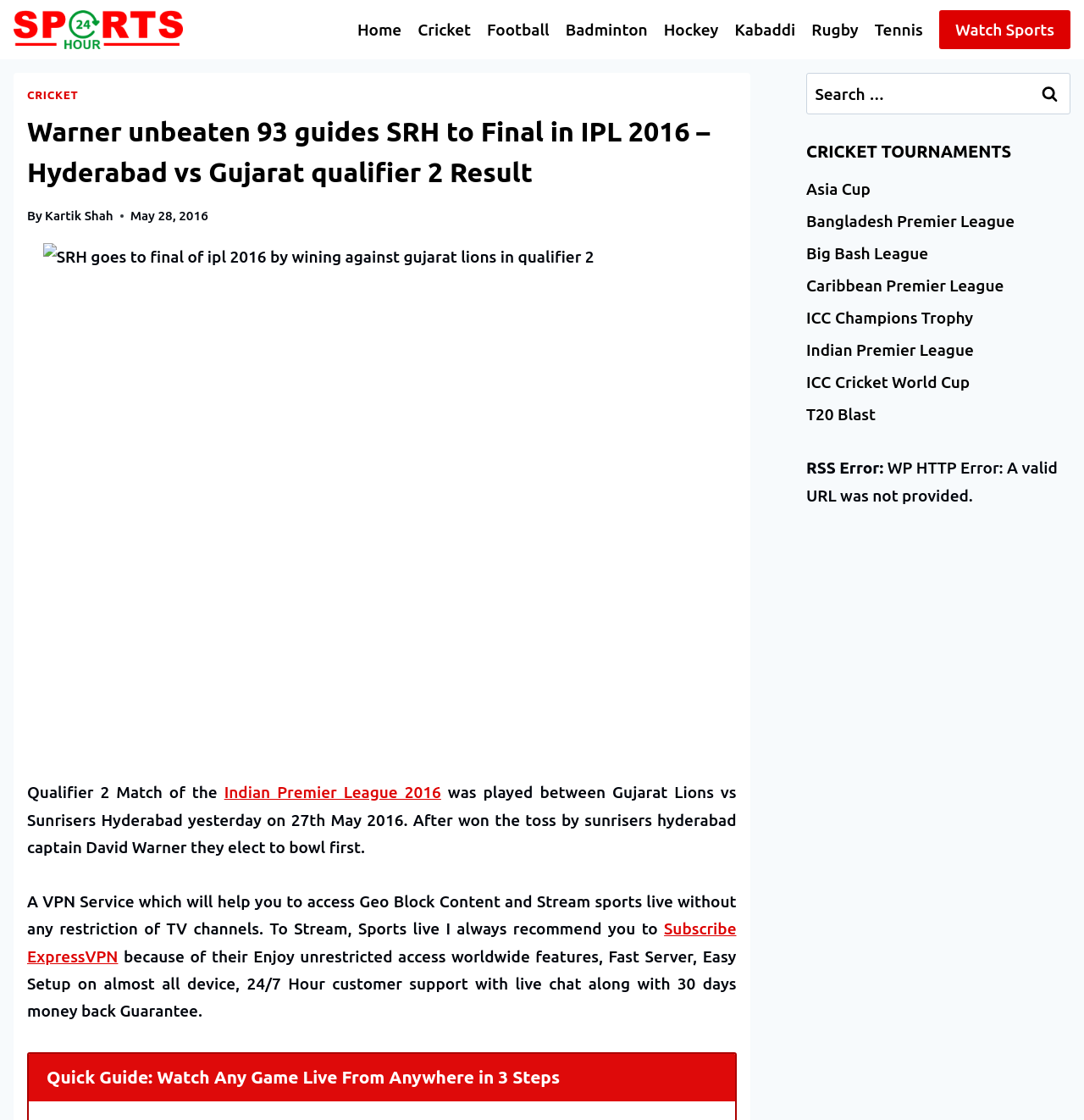Please find the top heading of the webpage and generate its text.

Warner unbeaten 93 guides SRH to Final in IPL 2016 – Hyderabad vs Gujarat qualifier 2 Result